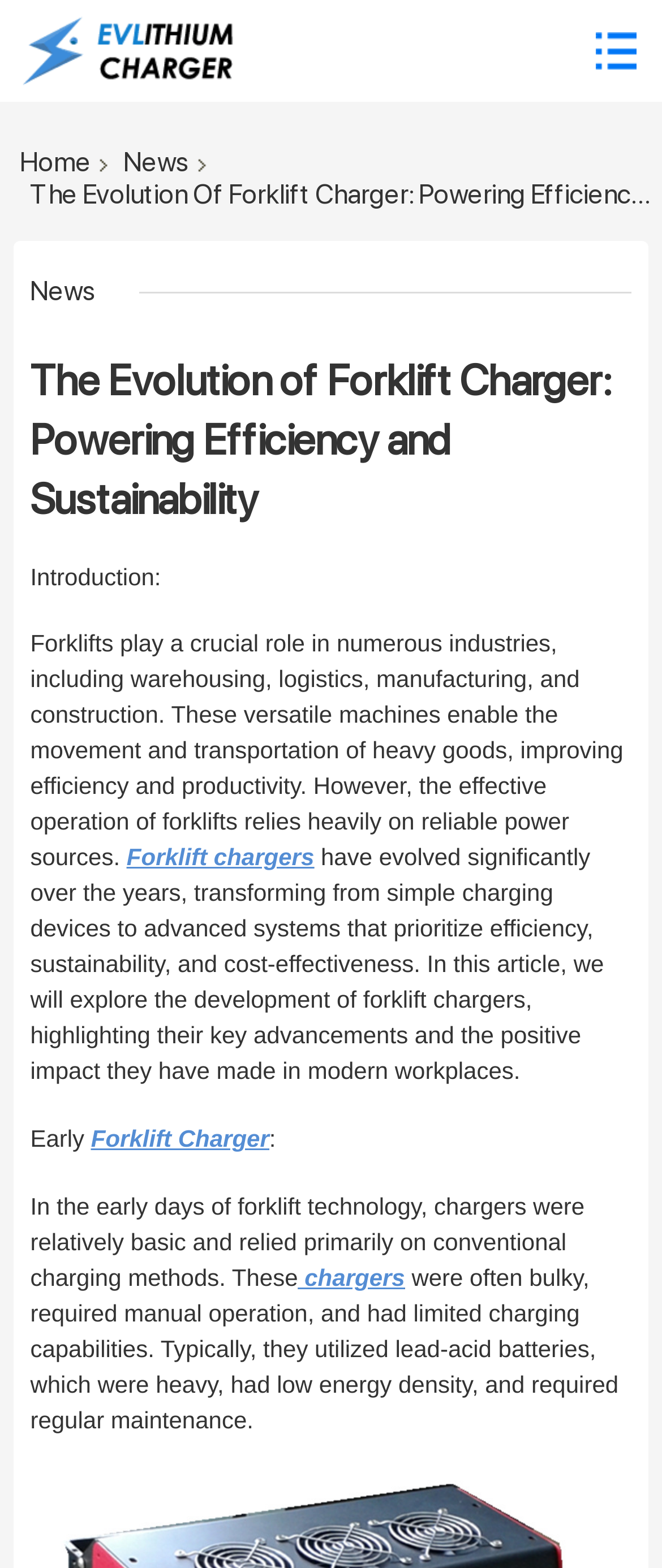What is the role of forklifts in industries?
Give a detailed and exhaustive answer to the question.

According to the webpage, forklifts play a crucial role in numerous industries, including warehousing, logistics, manufacturing, and construction. This is stated in the introductory paragraph of the webpage.